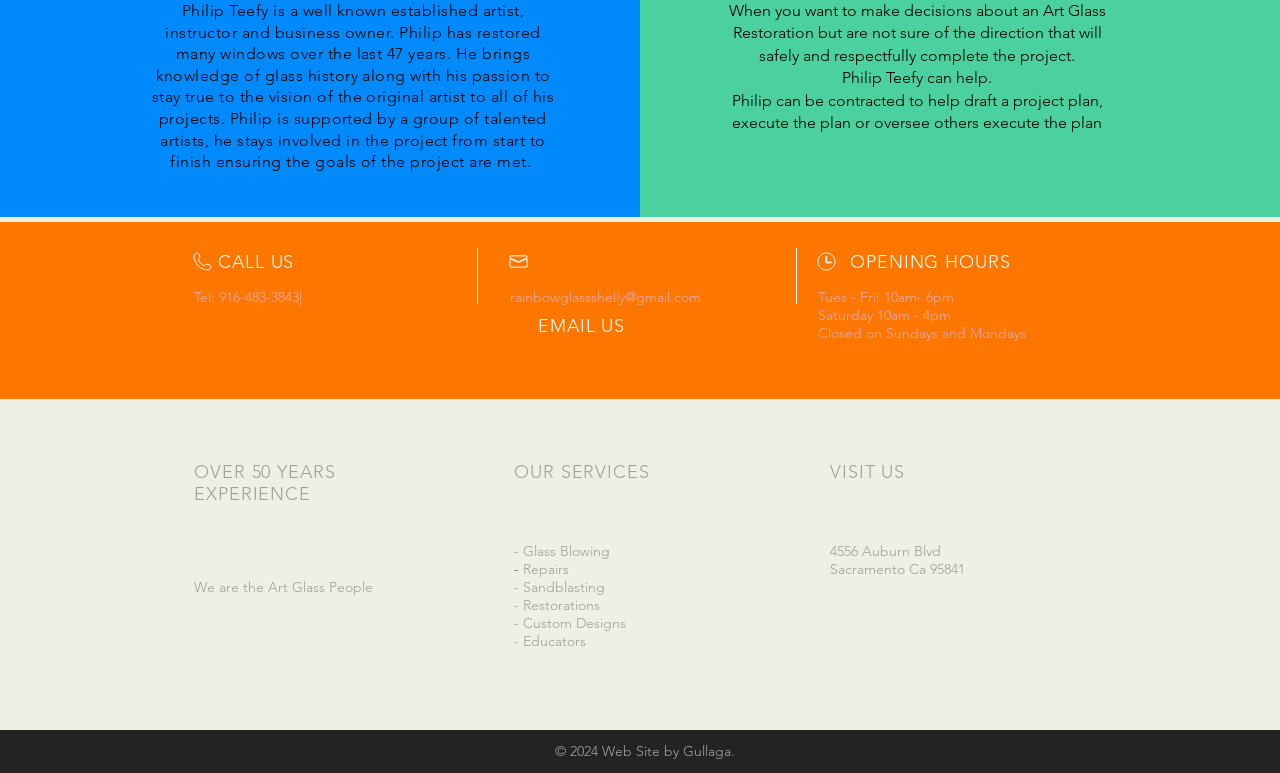Respond concisely with one word or phrase to the following query:
What is Philip Teefy's profession?

Artist, instructor, and business owner